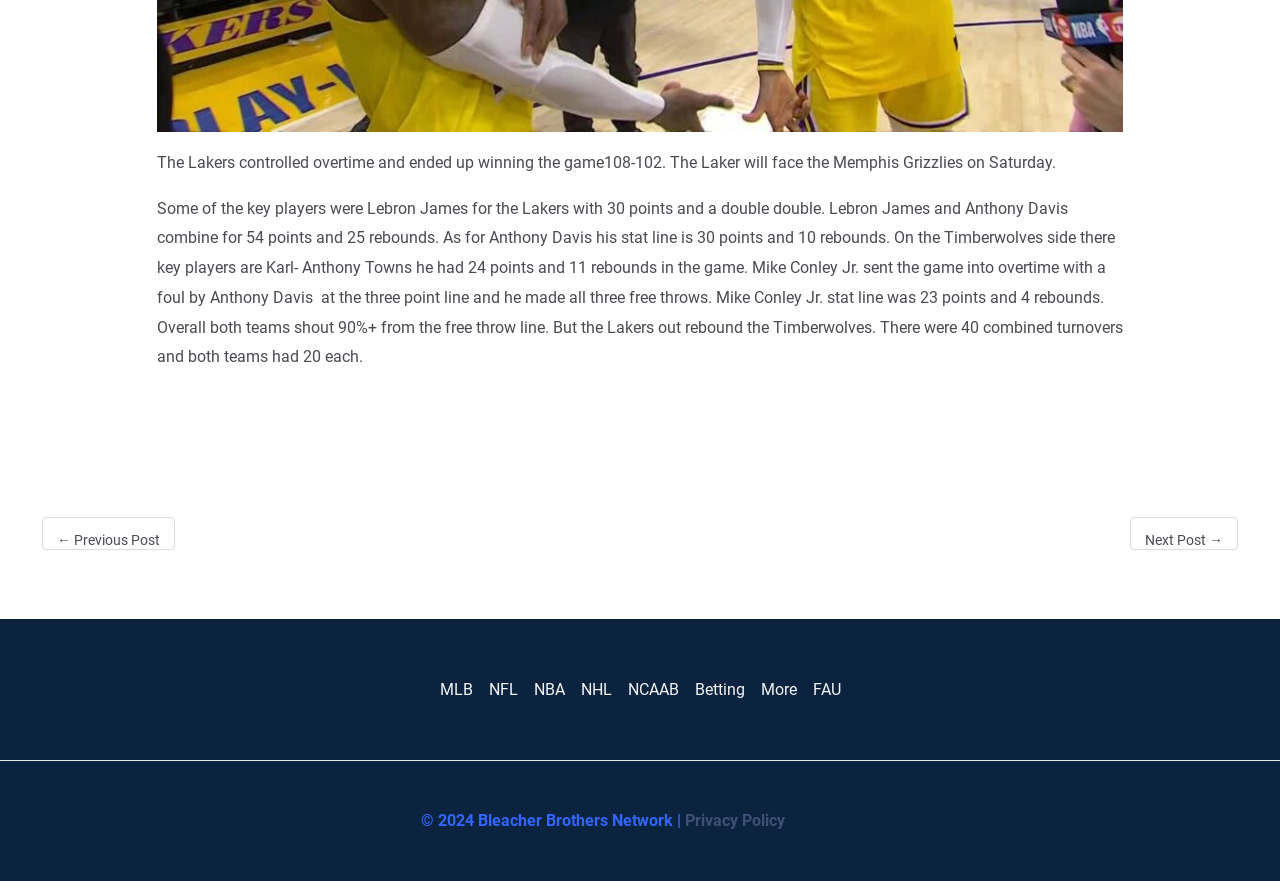Given the description of a UI element: "← Previous Post", identify the bounding box coordinates of the matching element in the webpage screenshot.

[0.033, 0.587, 0.137, 0.624]